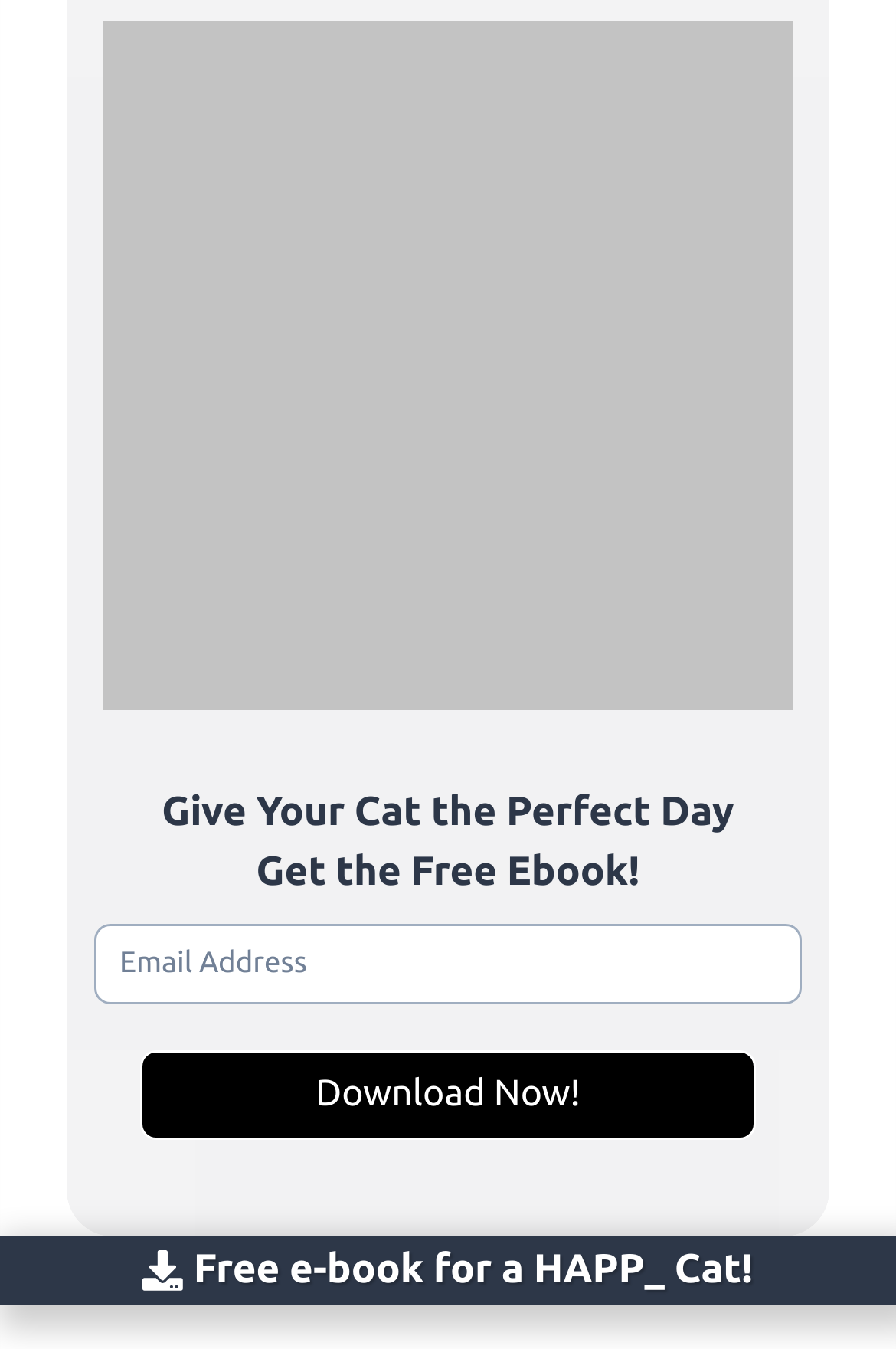What is the purpose of the email address textbox?
Using the visual information, answer the question in a single word or phrase.

To download an e-book